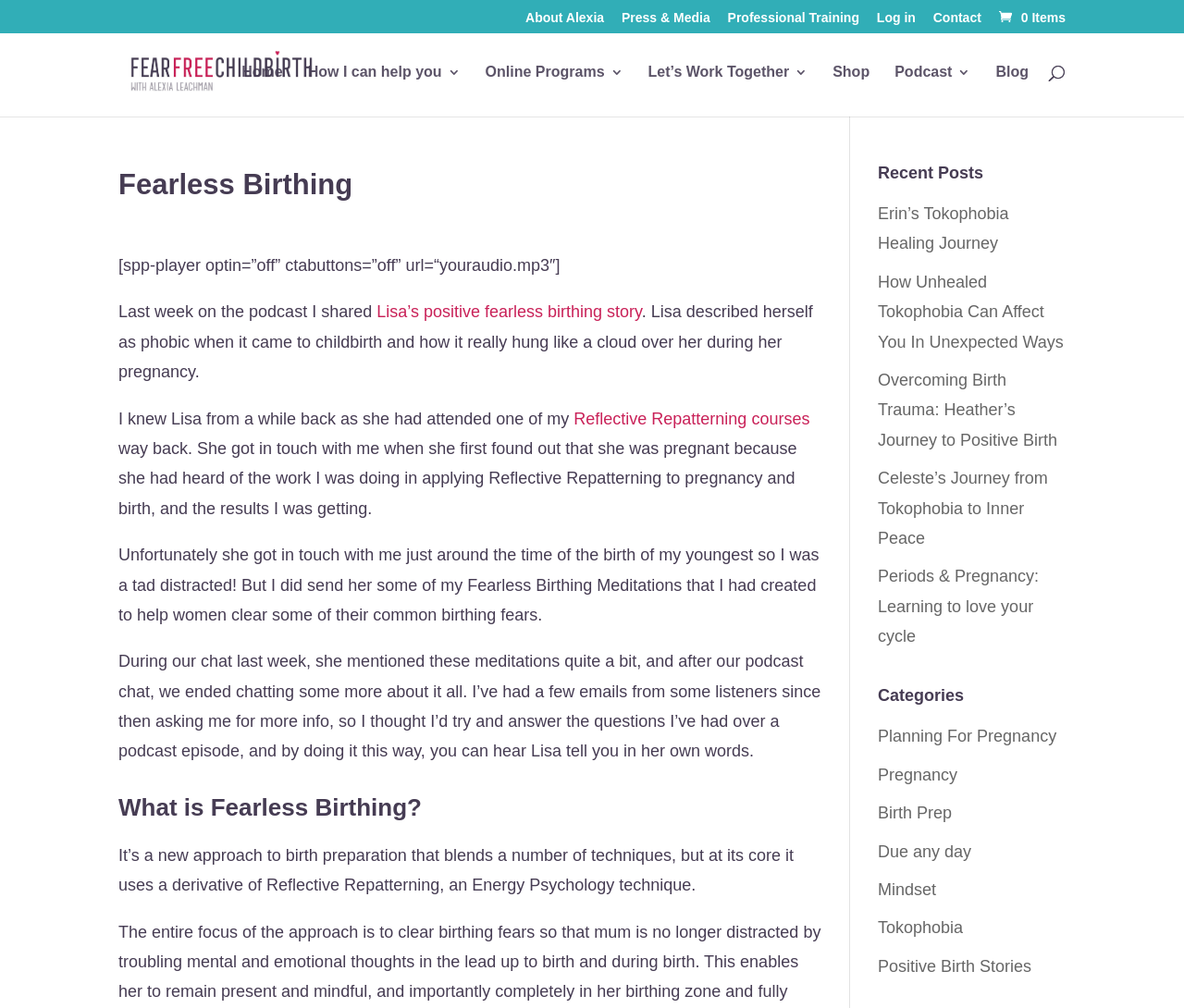Pinpoint the bounding box coordinates for the area that should be clicked to perform the following instruction: "Explore the Recent Posts section".

[0.741, 0.155, 0.9, 0.197]